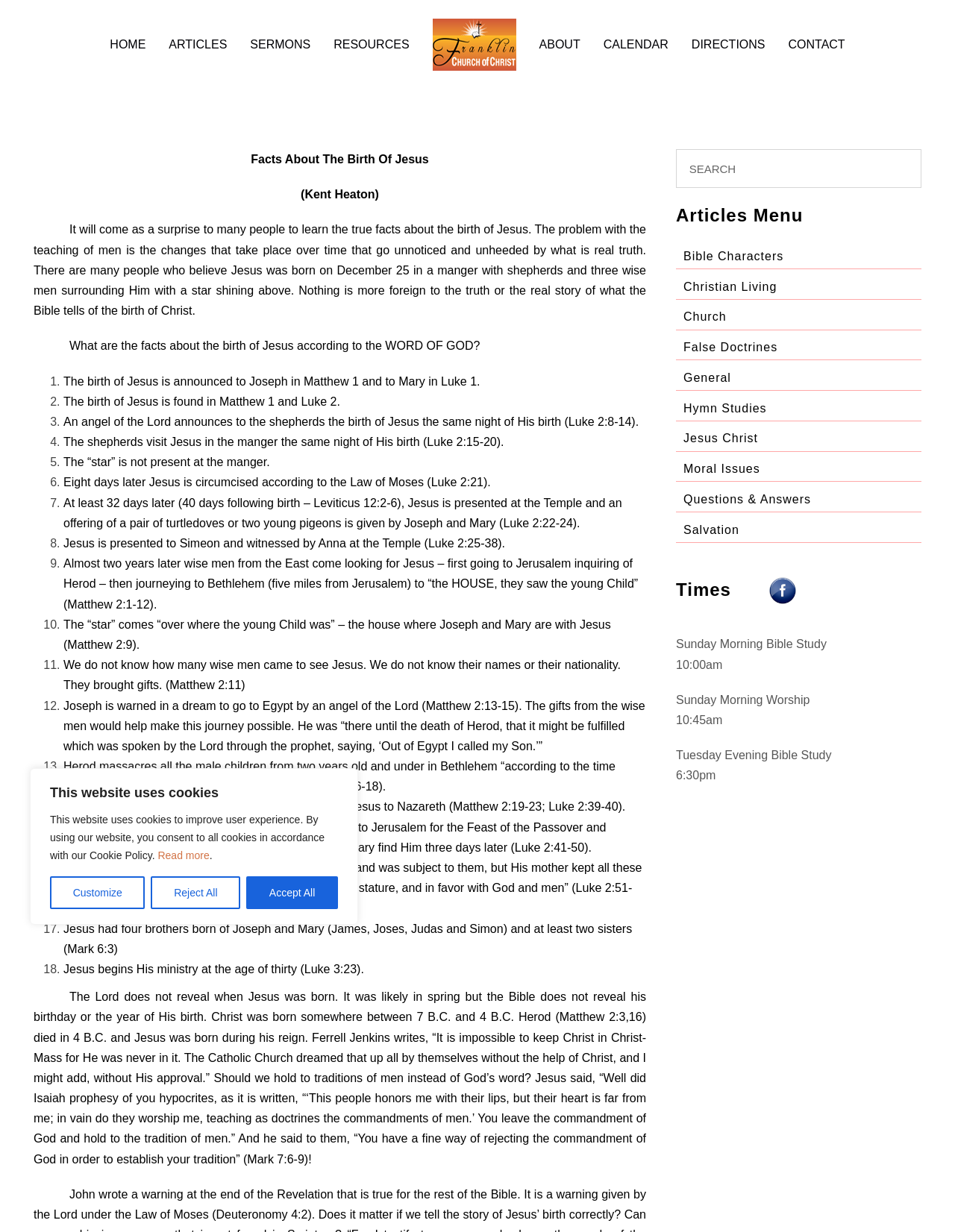Provide a thorough and detailed response to the question by examining the image: 
What is the purpose of the search form?

The search form is located at the bottom of the webpage and allows users to search for specific content within the website.